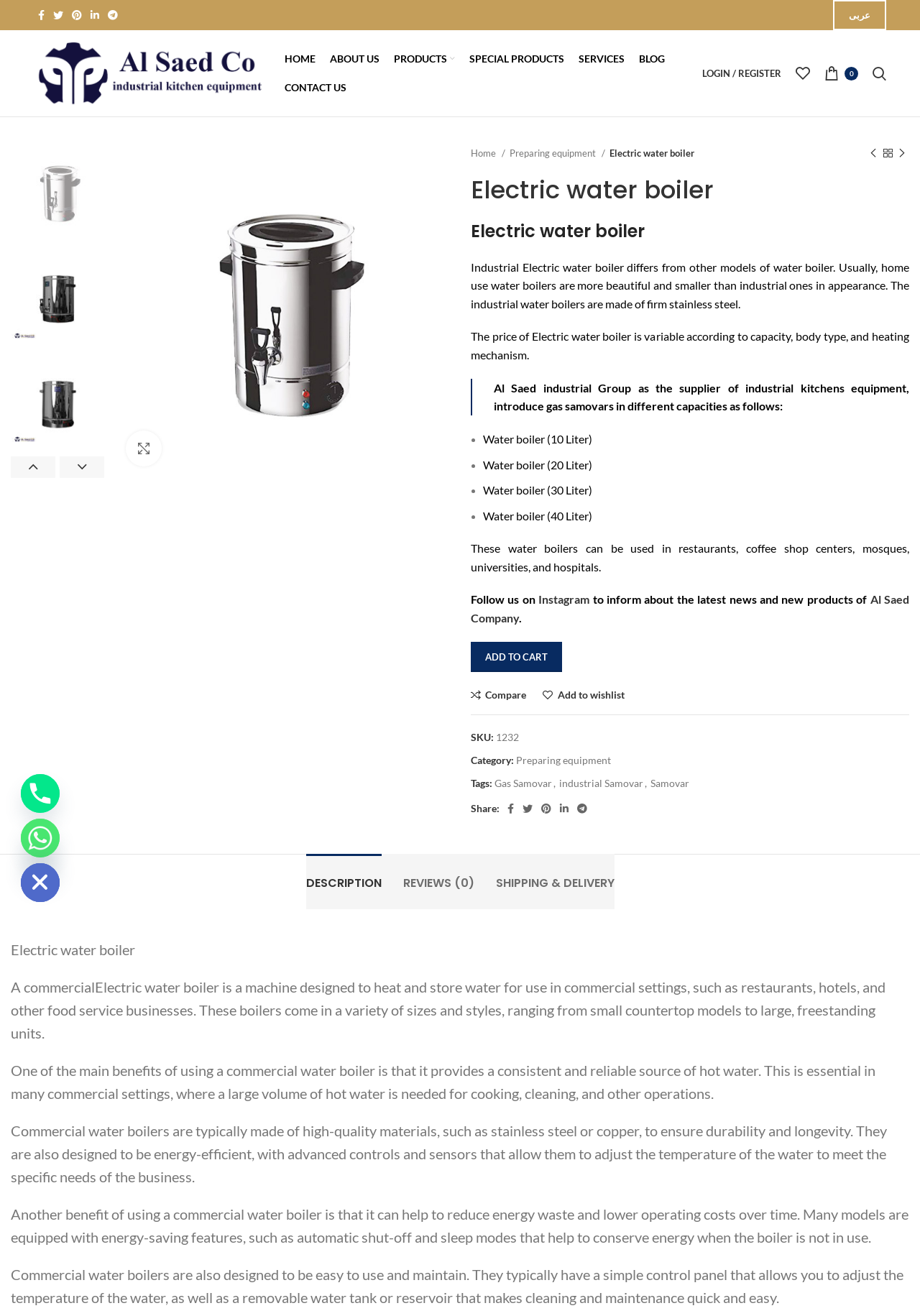Identify the bounding box for the UI element specified in this description: "alt="industrial kitchen equipment alsaedco"". The coordinates must be four float numbers between 0 and 1, formatted as [left, top, right, bottom].

[0.037, 0.05, 0.285, 0.059]